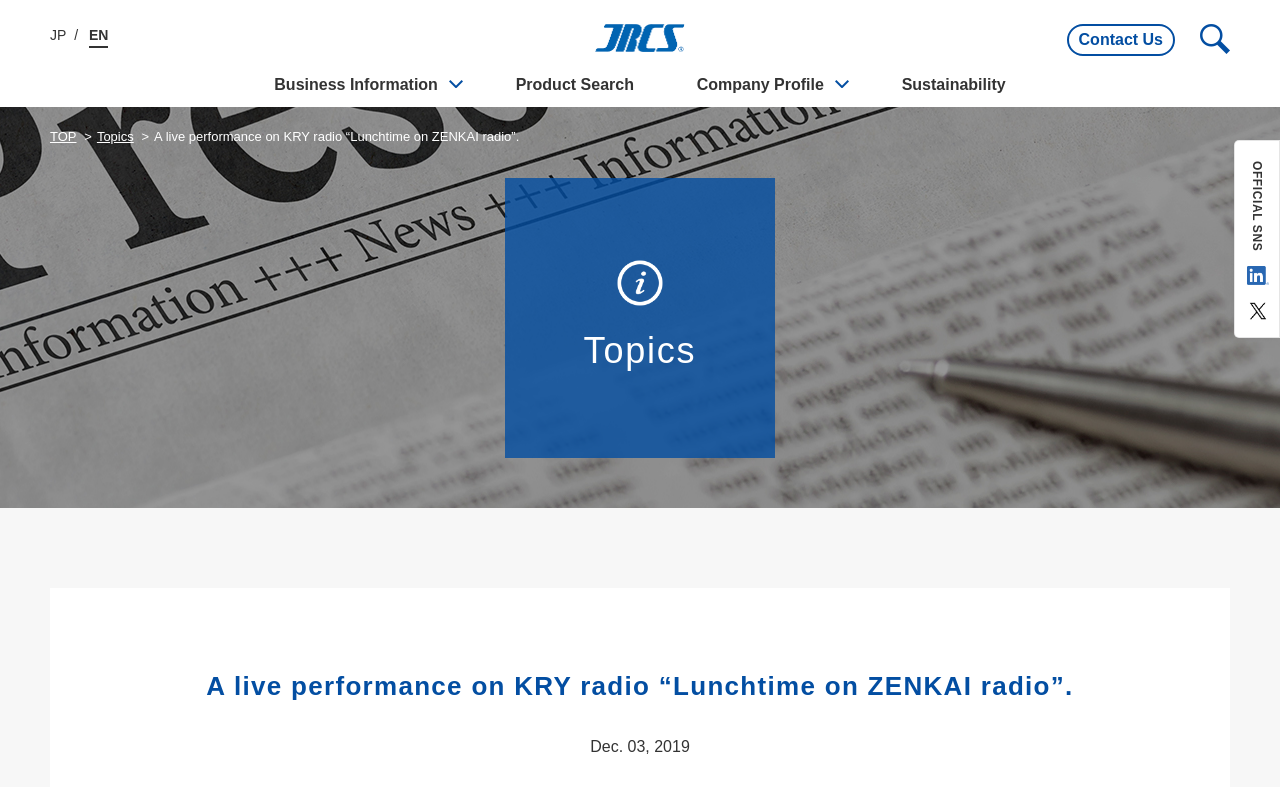What is the date of the live performance on KRY radio?
With the help of the image, please provide a detailed response to the question.

The date of the live performance can be found at the bottom of the webpage, where it says 'Dec. 03, 2019' in the time section.